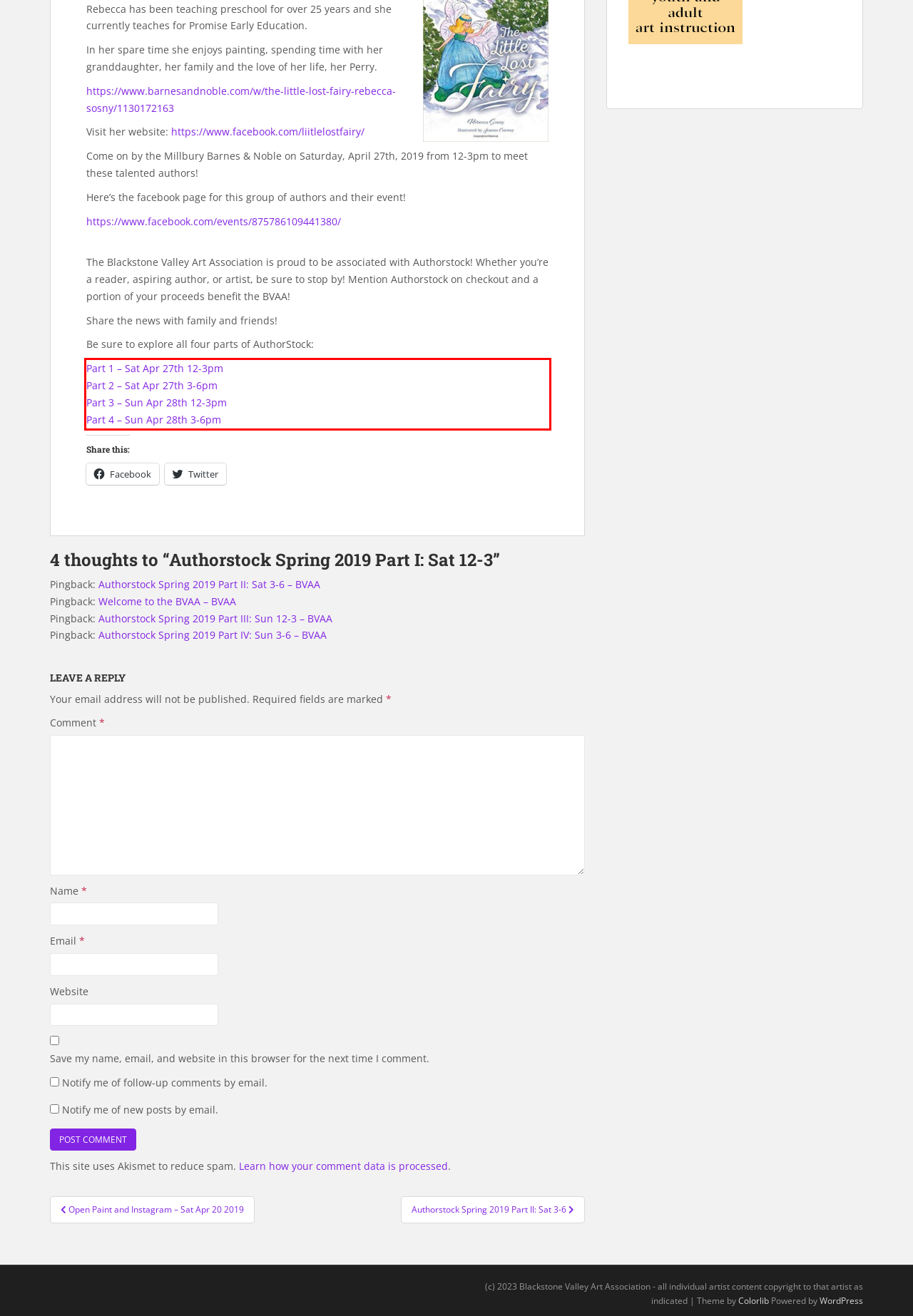There is a screenshot of a webpage with a red bounding box around a UI element. Please use OCR to extract the text within the red bounding box.

Part 1 – Sat Apr 27th 12-3pm Part 2 – Sat Apr 27th 3-6pm Part 3 – Sun Apr 28th 12-3pm Part 4 – Sun Apr 28th 3-6pm